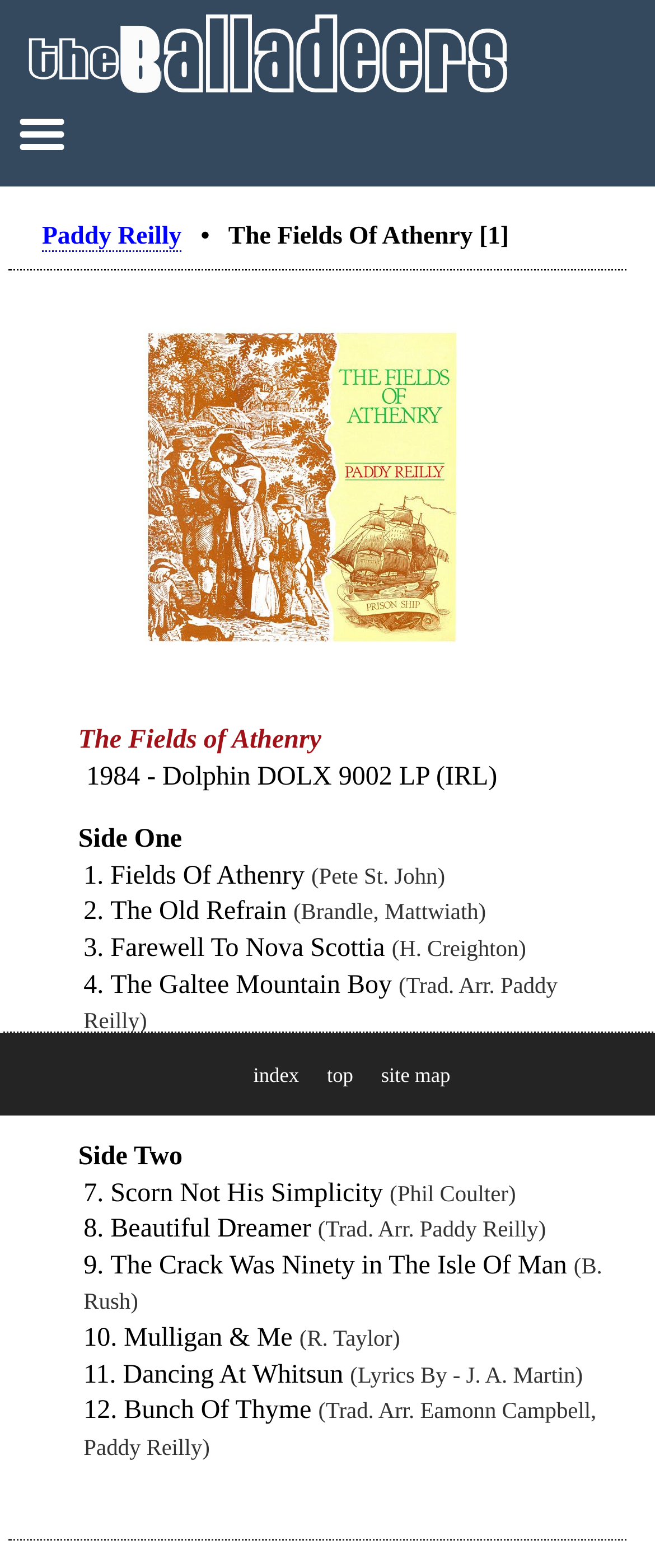What is the record label of the album?
Please provide a comprehensive answer based on the details in the screenshot.

The record label of the album is obtained from the static text element '1984 - Dolphin DOLX 9002 LP (IRL)' which is located below the album title.